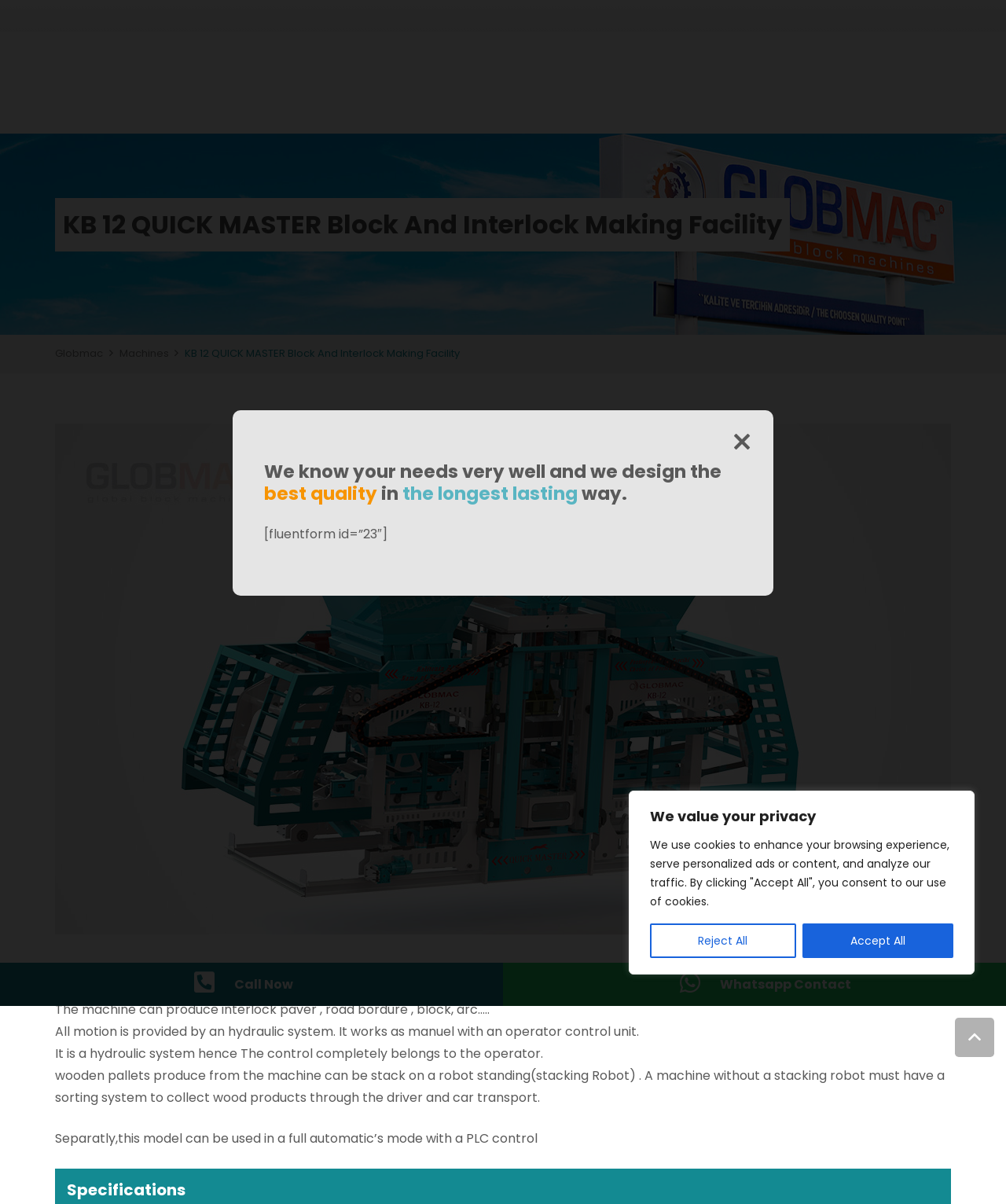Identify the main heading from the webpage and provide its text content.

KB 12 QUICK MASTER Block And Interlock Making Facility